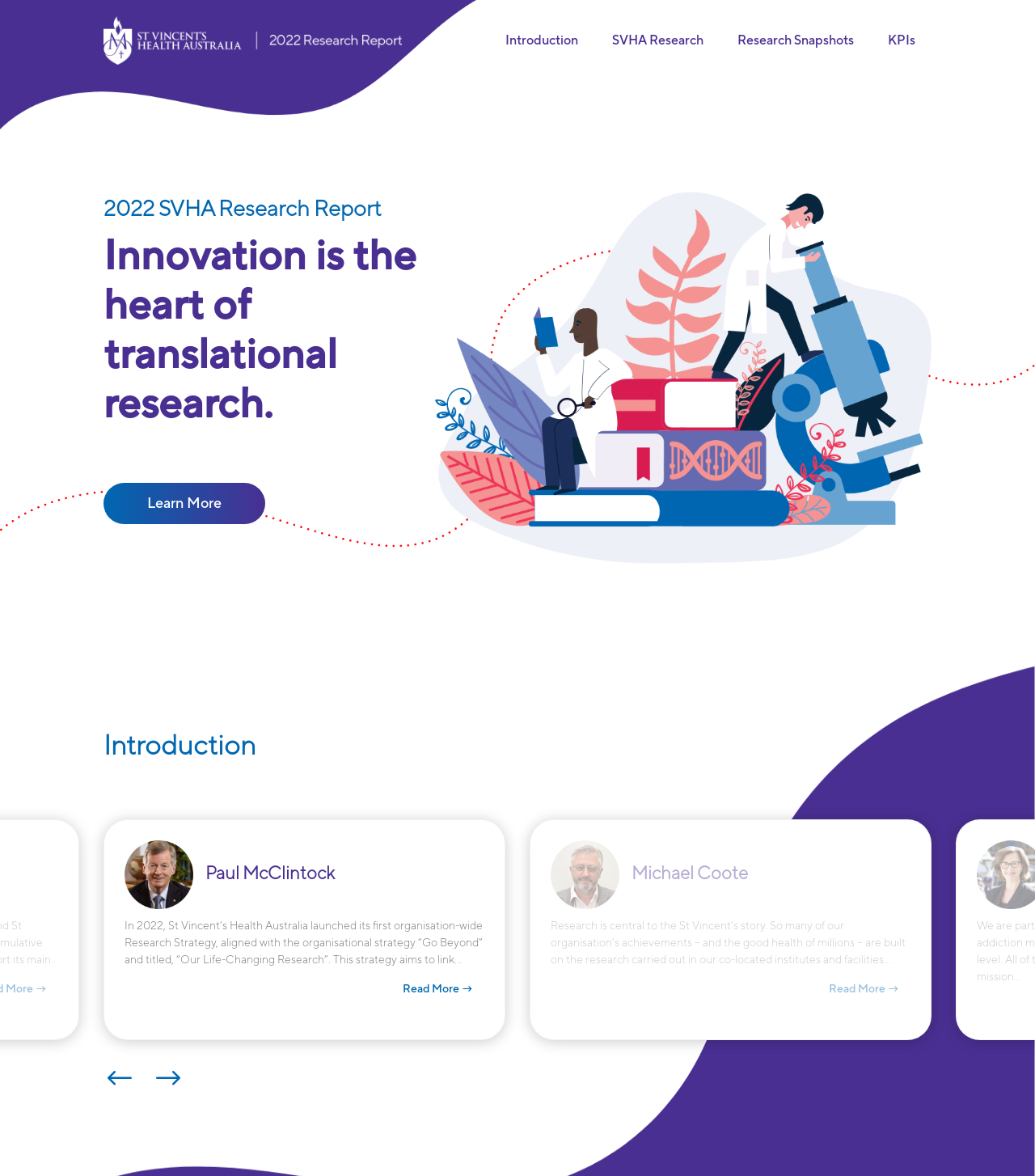What is the format of the research report?
Please give a well-detailed answer to the question.

The presence of 'Previous slide' and 'Next slide' buttons at the bottom of the webpage suggests that the research report is presented in a slide-based format, allowing users to navigate through the content.